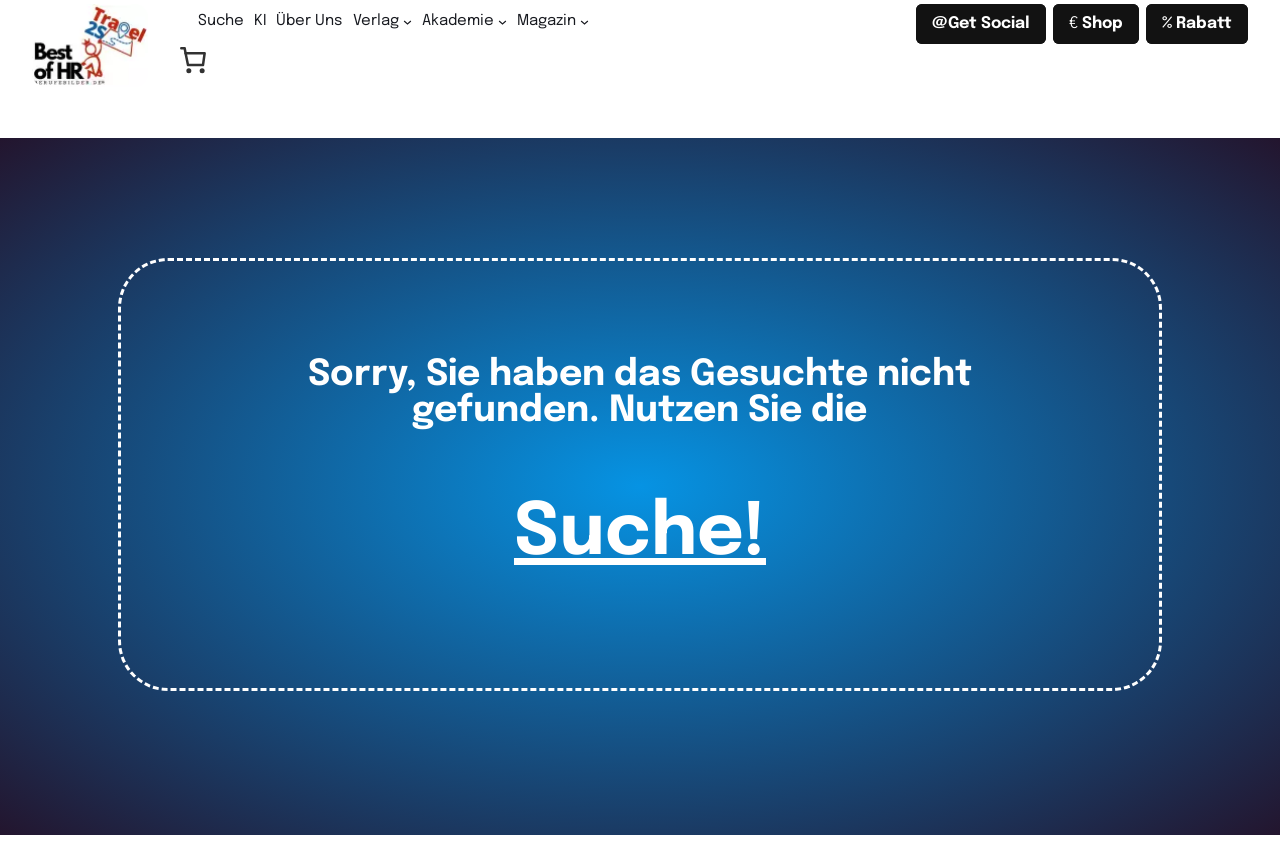Identify and extract the main heading of the webpage.

Sorry, Sie haben das Gesuchte nicht gefunden. Nutzen Sie die